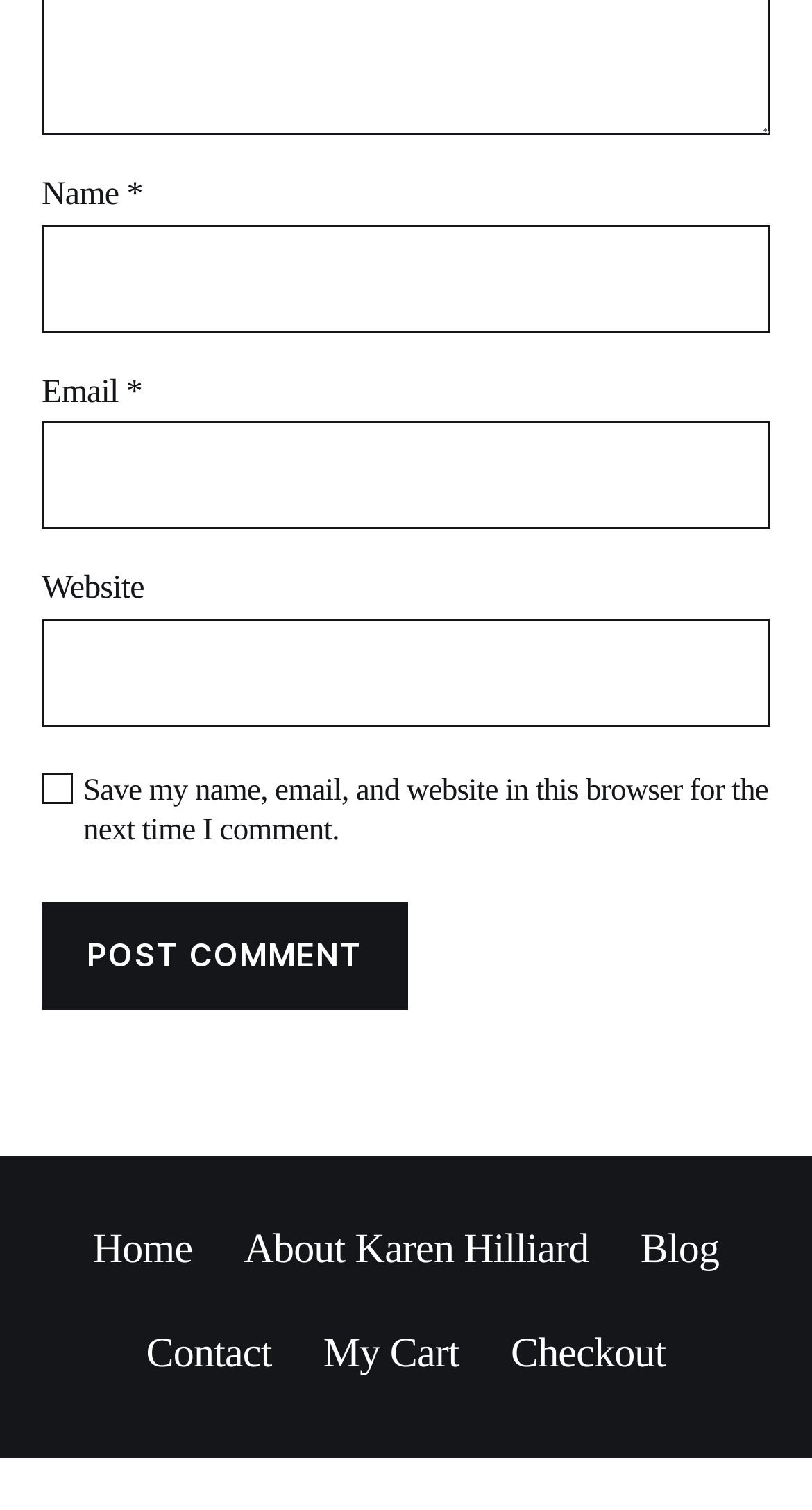Is the checkbox checked by default?
Please provide a comprehensive answer to the question based on the webpage screenshot.

The checkbox element has a property 'checked: false' which indicates that it is not checked by default.